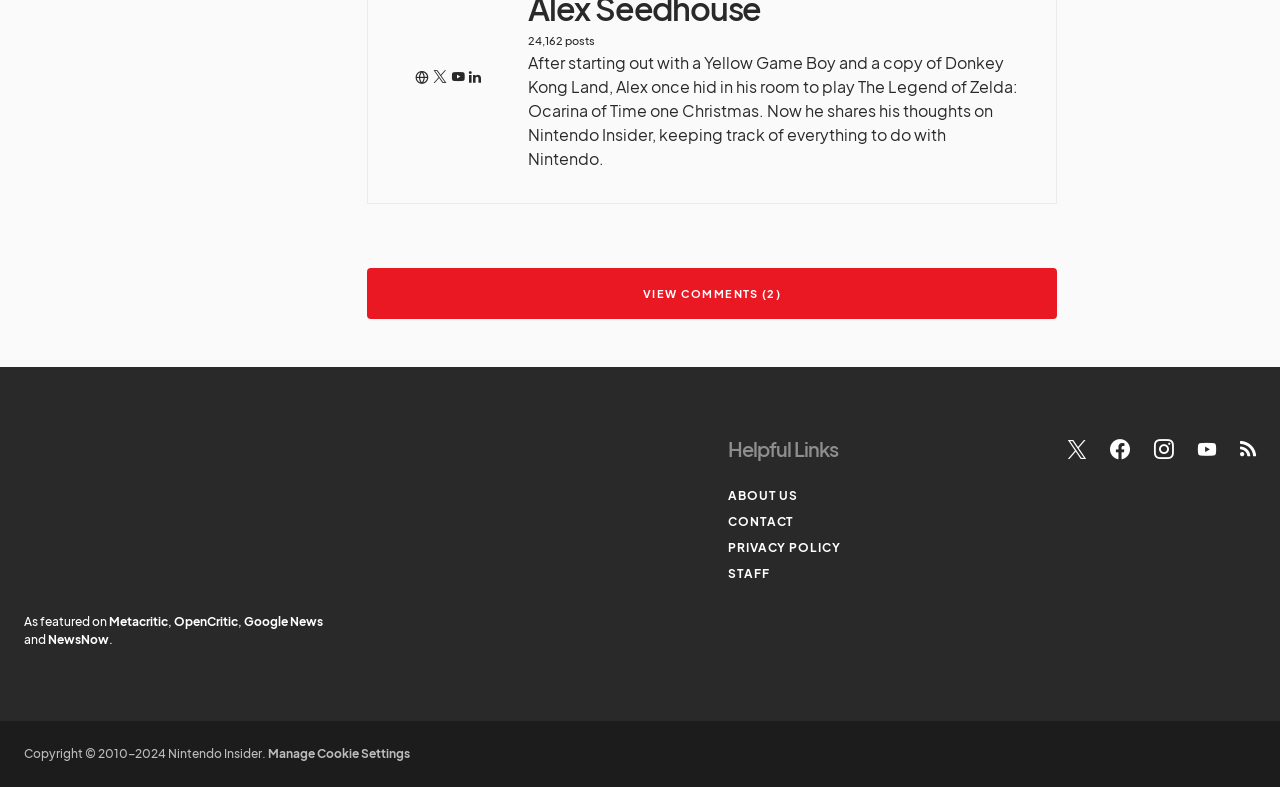Kindly determine the bounding box coordinates of the area that needs to be clicked to fulfill this instruction: "Follow on Twitter".

[0.834, 0.558, 0.849, 0.583]